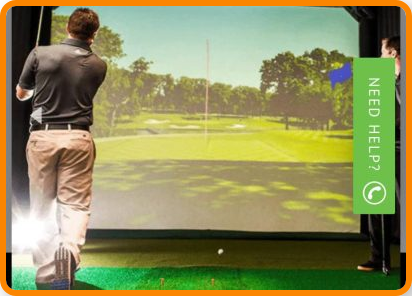Give a comprehensive caption that covers the entire image content.

In this engaging image, two individuals are enjoying a virtual golf experience, showcasing a simulation setup where one person is in the midst of a swing, aiming at a large screen displaying a beautiful golf course landscape. The scene is complemented by realistic greens and a digital scoreboard, enhancing the immersive experience of indoor golfing. A prominent green button on the right side, labeled "NEED HELP?", suggests assistance is readily available for players navigating this interactive environment. The overall atmosphere captures the excitement of sports and technology blending seamlessly for a unique recreational outing.